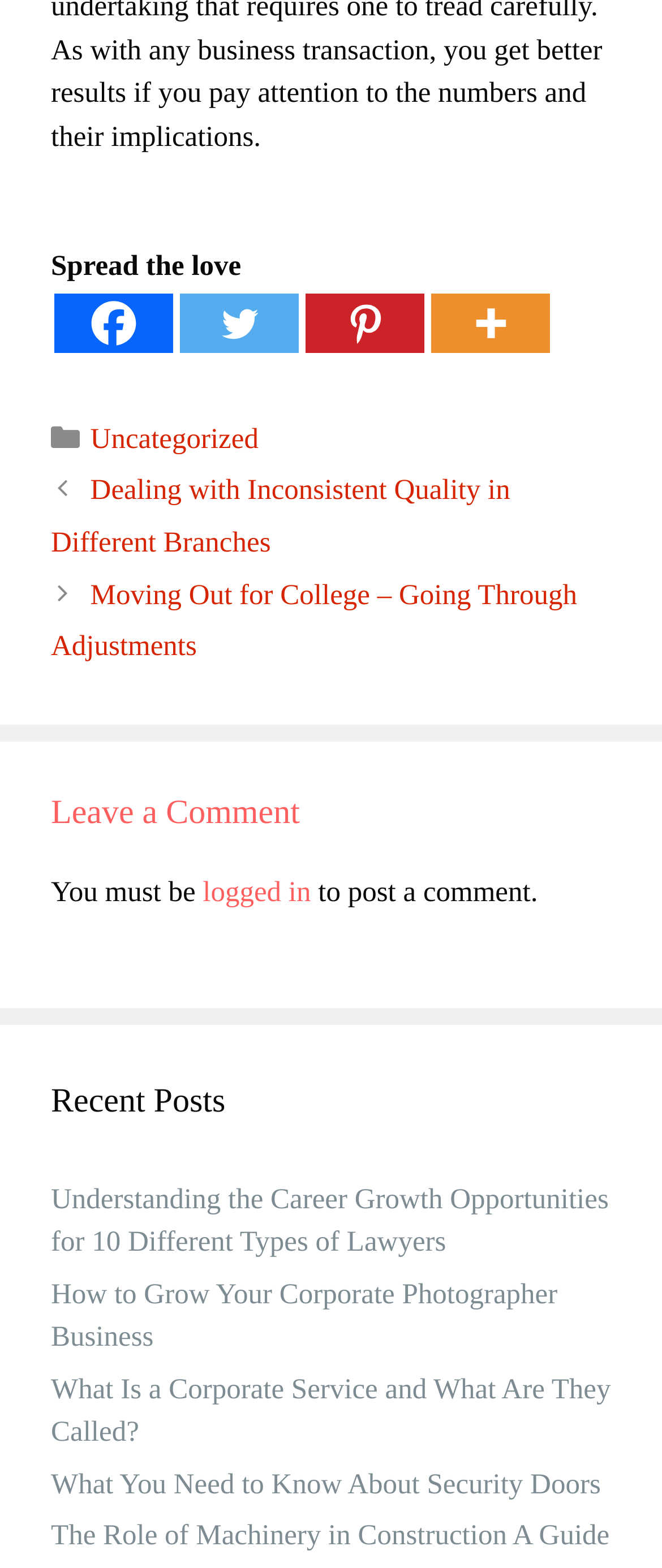What is the title of the section above the recent posts?
Can you give a detailed and elaborate answer to the question?

The section above the recent posts is titled 'Leave a Comment', as indicated by the heading element with the text 'Leave a Comment'.